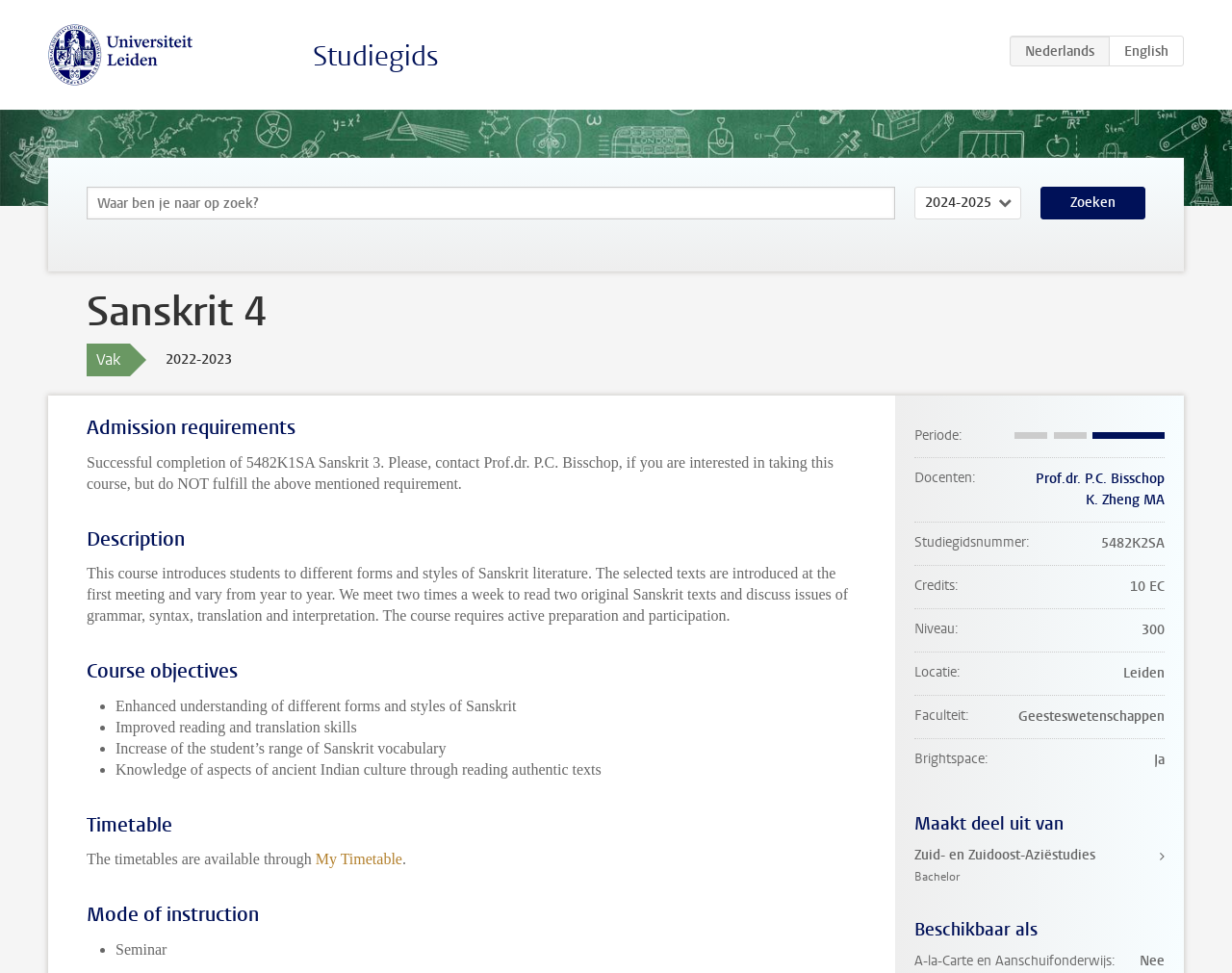Bounding box coordinates are to be given in the format (top-left x, top-left y, bottom-right x, bottom-right y). All values must be floating point numbers between 0 and 1. Provide the bounding box coordinate for the UI element described as: My Timetable

[0.256, 0.874, 0.327, 0.891]